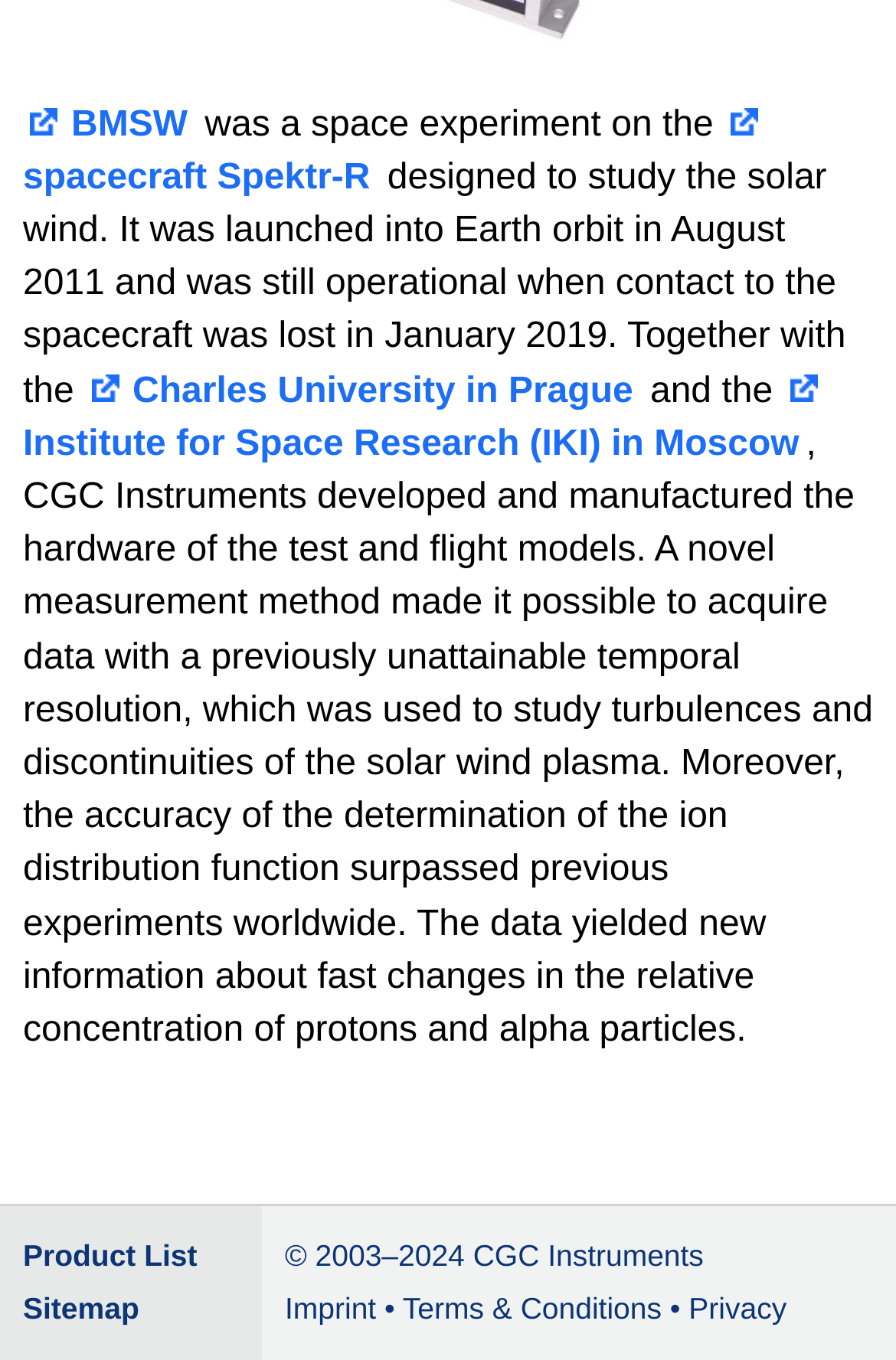For the element described, predict the bounding box coordinates as (top-left x, top-left y, bottom-right x, bottom-right y). All values should be between 0 and 1. Element description: Imprint

[0.318, 0.933, 0.42, 0.992]